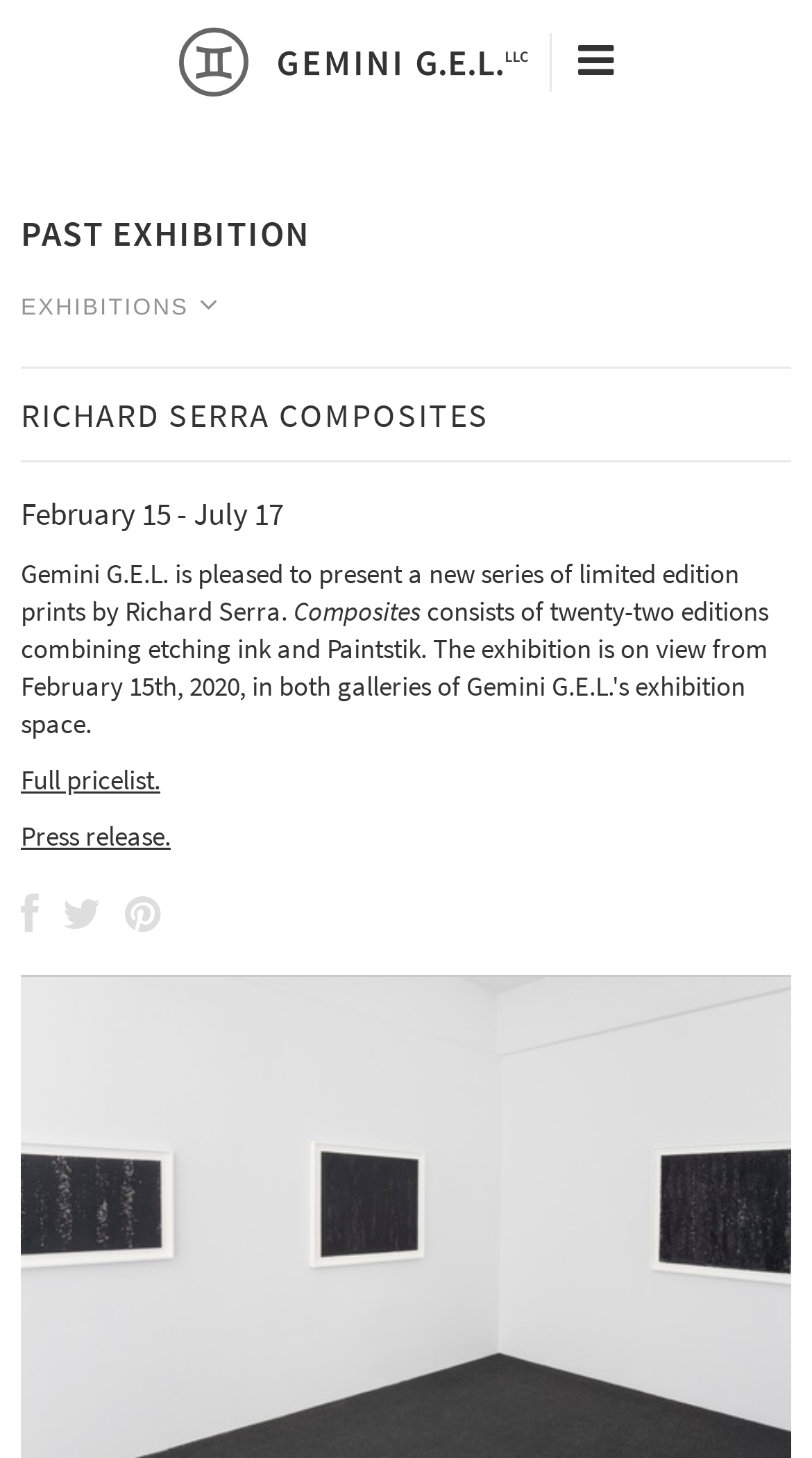Using a single word or phrase, answer the following question: 
What is the name of the edition presented by Gemini G.E.L.?

Composites